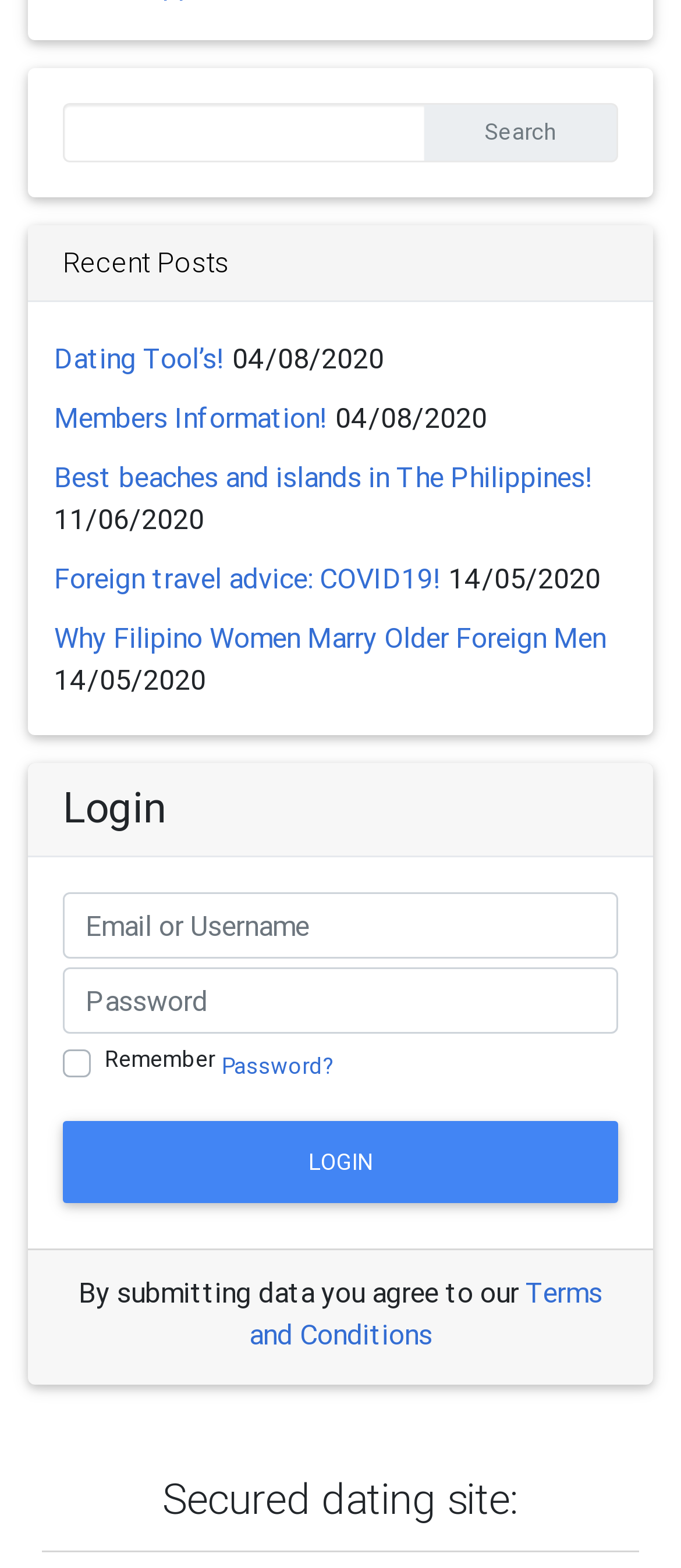Consider the image and give a detailed and elaborate answer to the question: 
What type of posts are listed on the webpage?

The section with the heading 'Recent Posts' lists several links with dates, suggesting that these are recent posts or articles on the webpage.